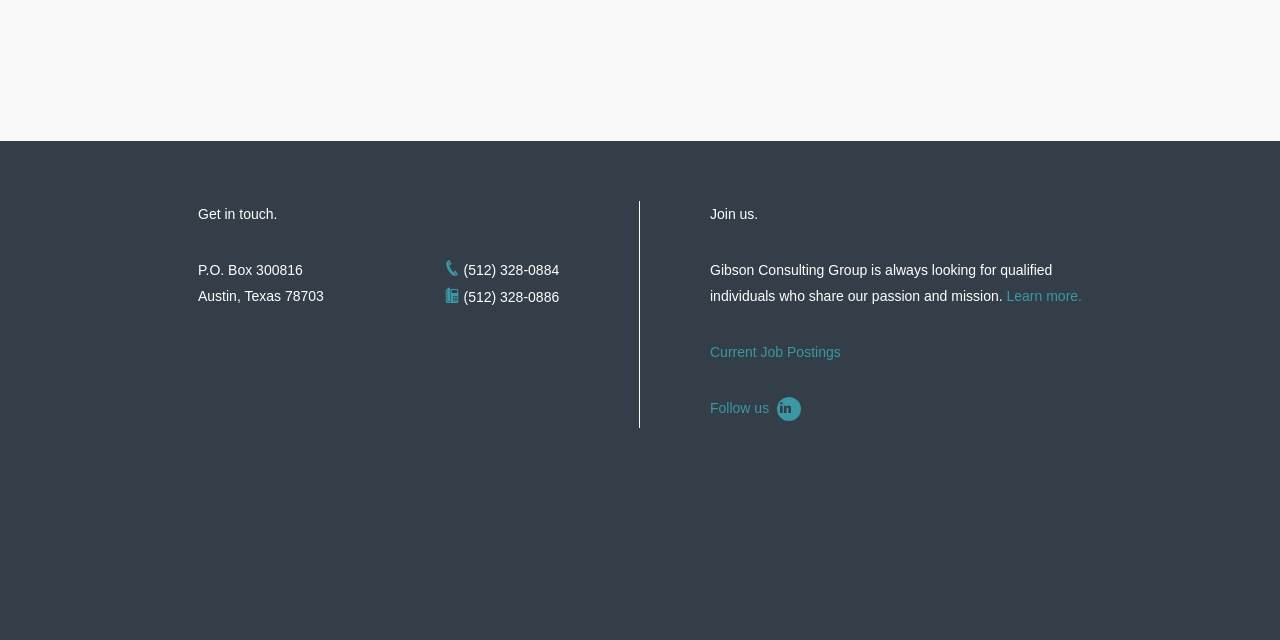Extract the bounding box coordinates for the described element: "Current Job Postings". The coordinates should be represented as four float numbers between 0 and 1: [left, top, right, bottom].

[0.555, 0.537, 0.657, 0.562]